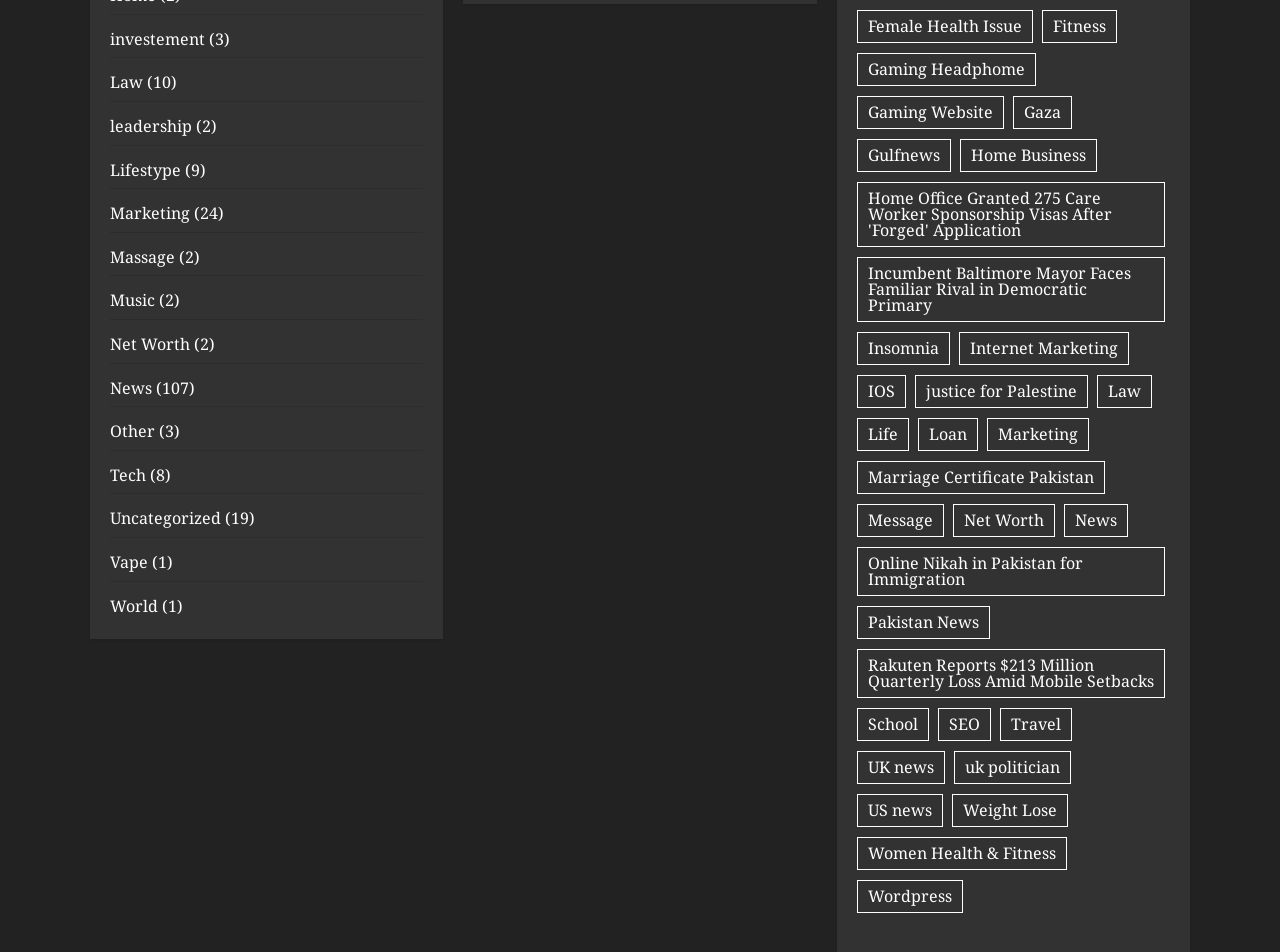Find the bounding box coordinates corresponding to the UI element with the description: "May 2022". The coordinates should be formatted as [left, top, right, bottom], with values as floats between 0 and 1.

None